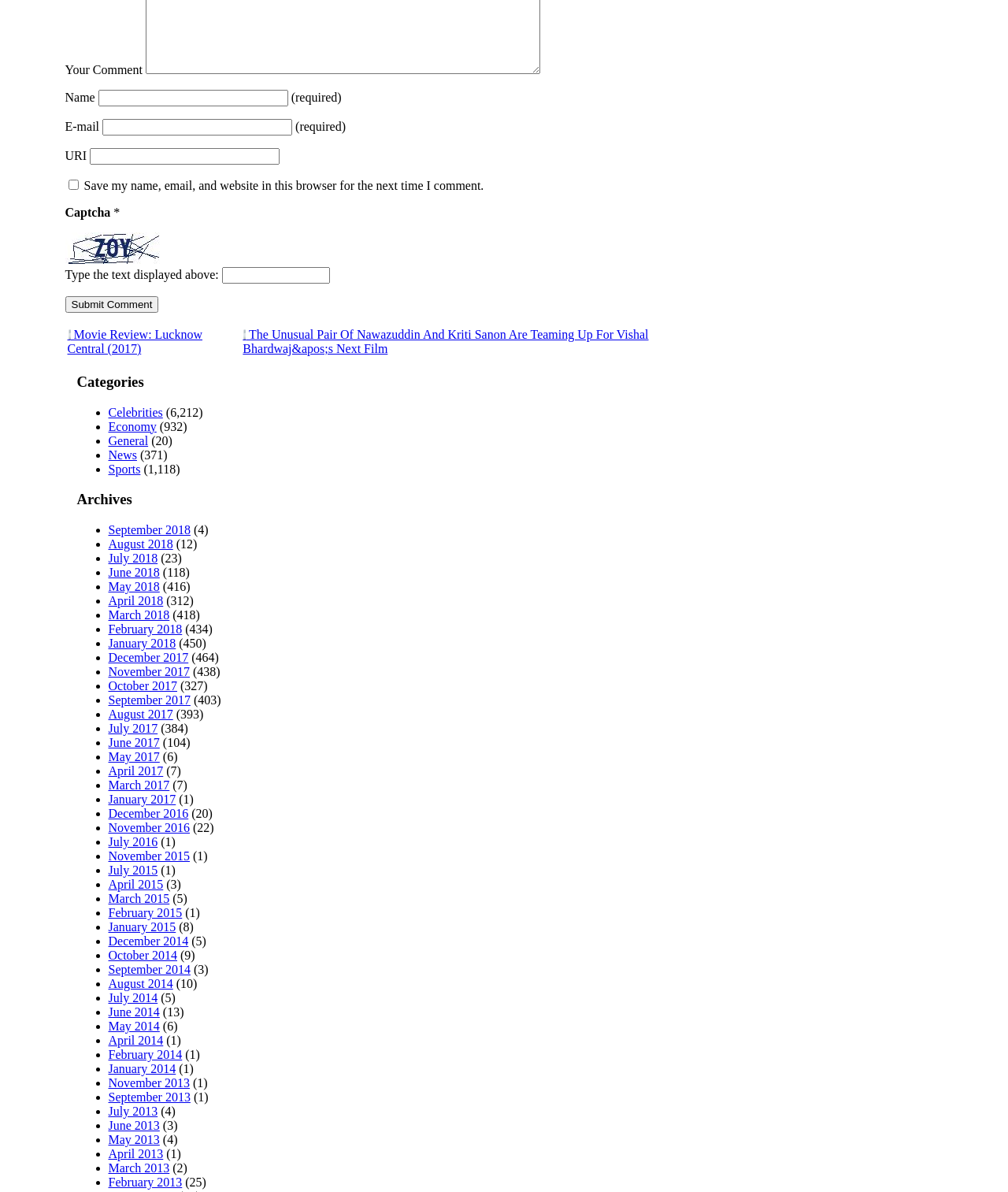Can you identify the bounding box coordinates of the clickable region needed to carry out this instruction: 'Enter your name'? The coordinates should be four float numbers within the range of 0 to 1, stated as [left, top, right, bottom].

[0.097, 0.075, 0.286, 0.089]